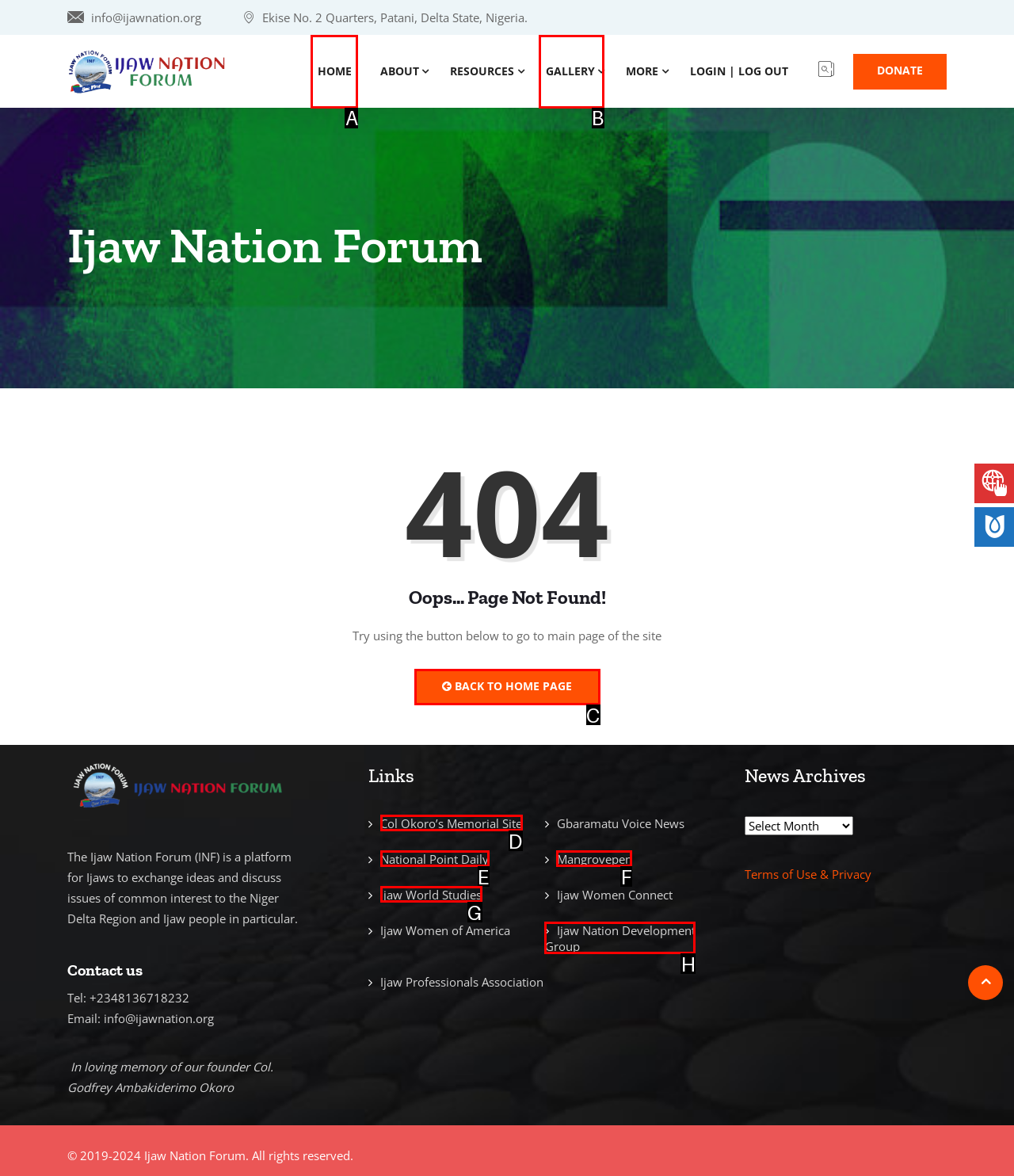Based on the description Ijaw Nation Development Group, identify the most suitable HTML element from the options. Provide your answer as the corresponding letter.

H